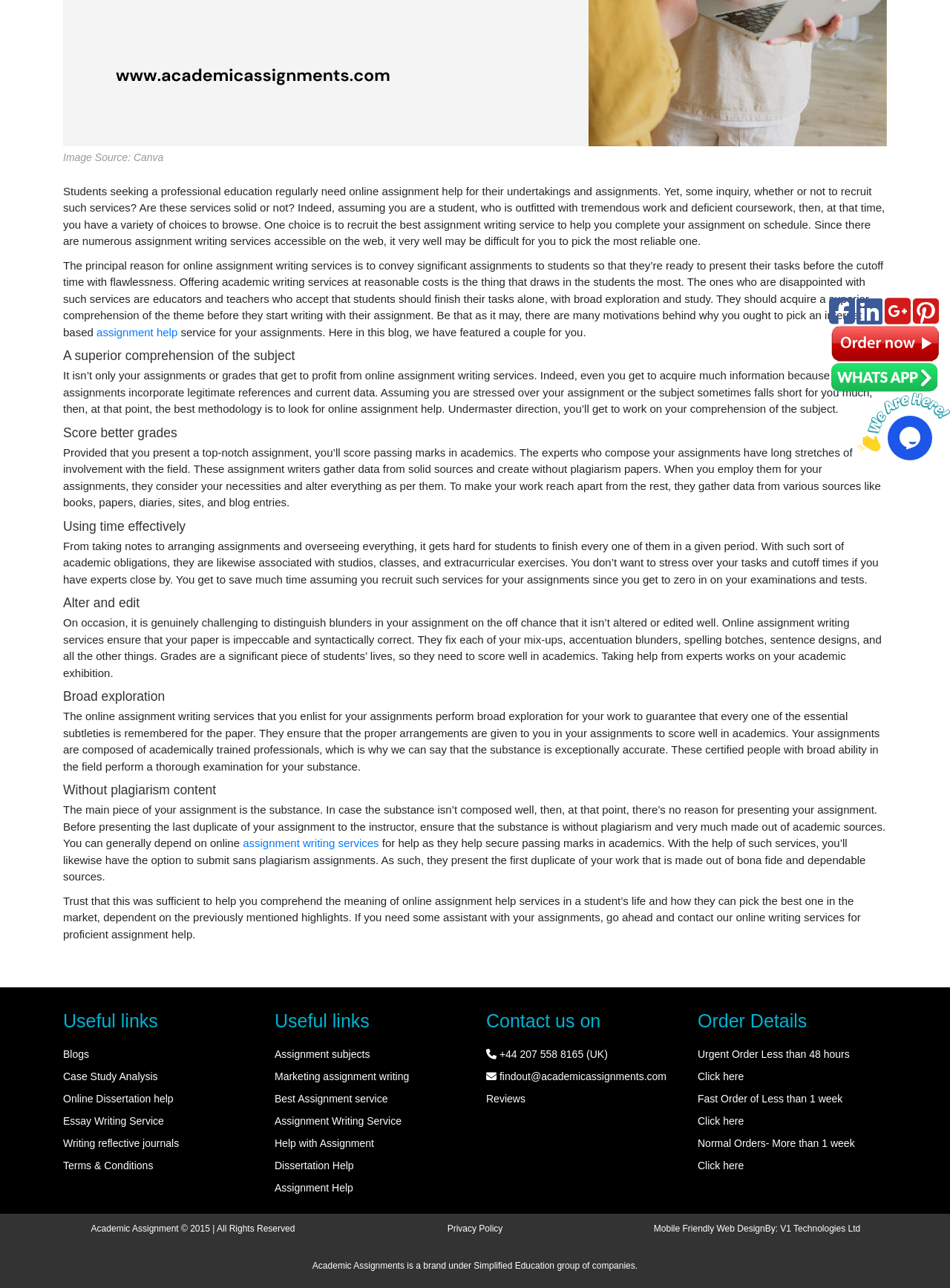Please determine the bounding box coordinates for the element with the description: "Facebook".

None